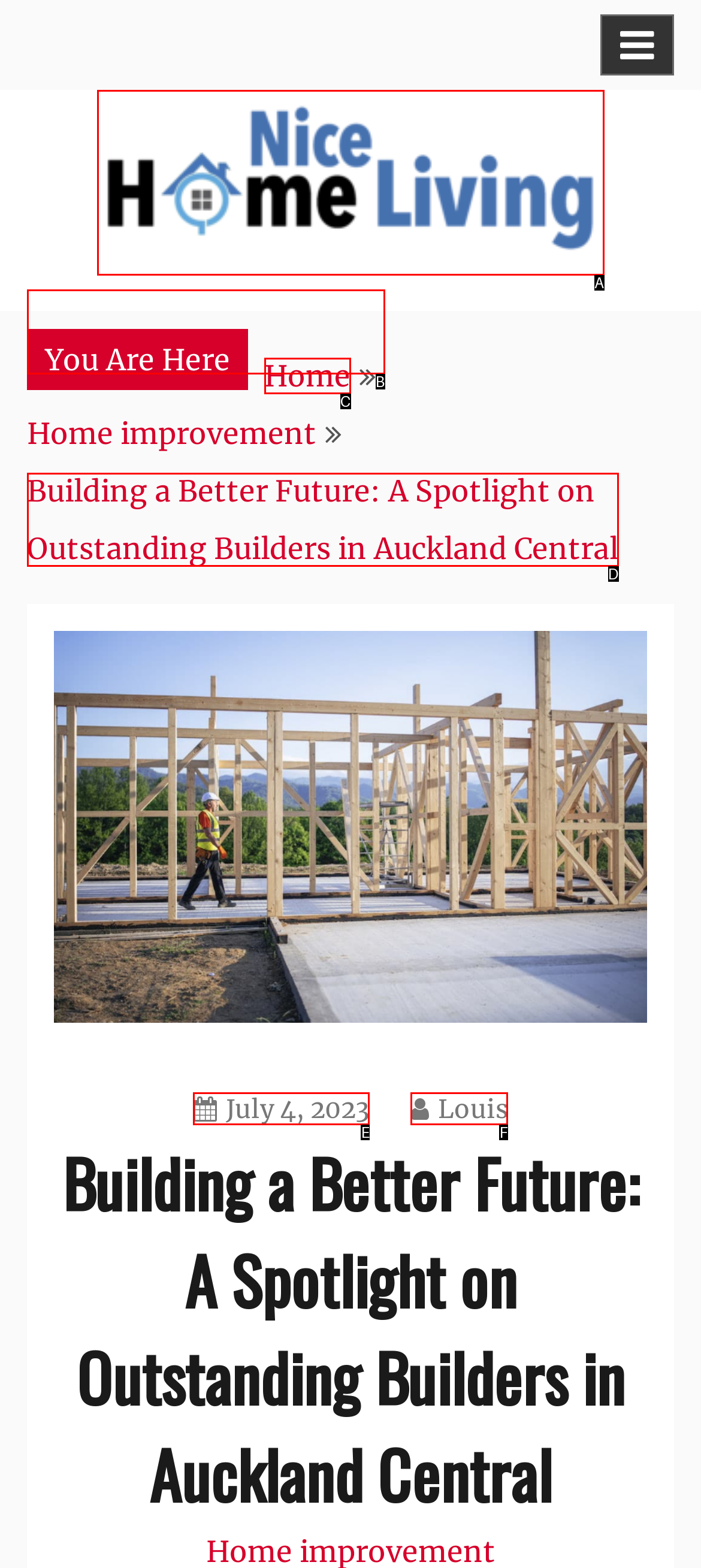Determine the HTML element that aligns with the description: parent_node: Nice Home Living
Answer by stating the letter of the appropriate option from the available choices.

A